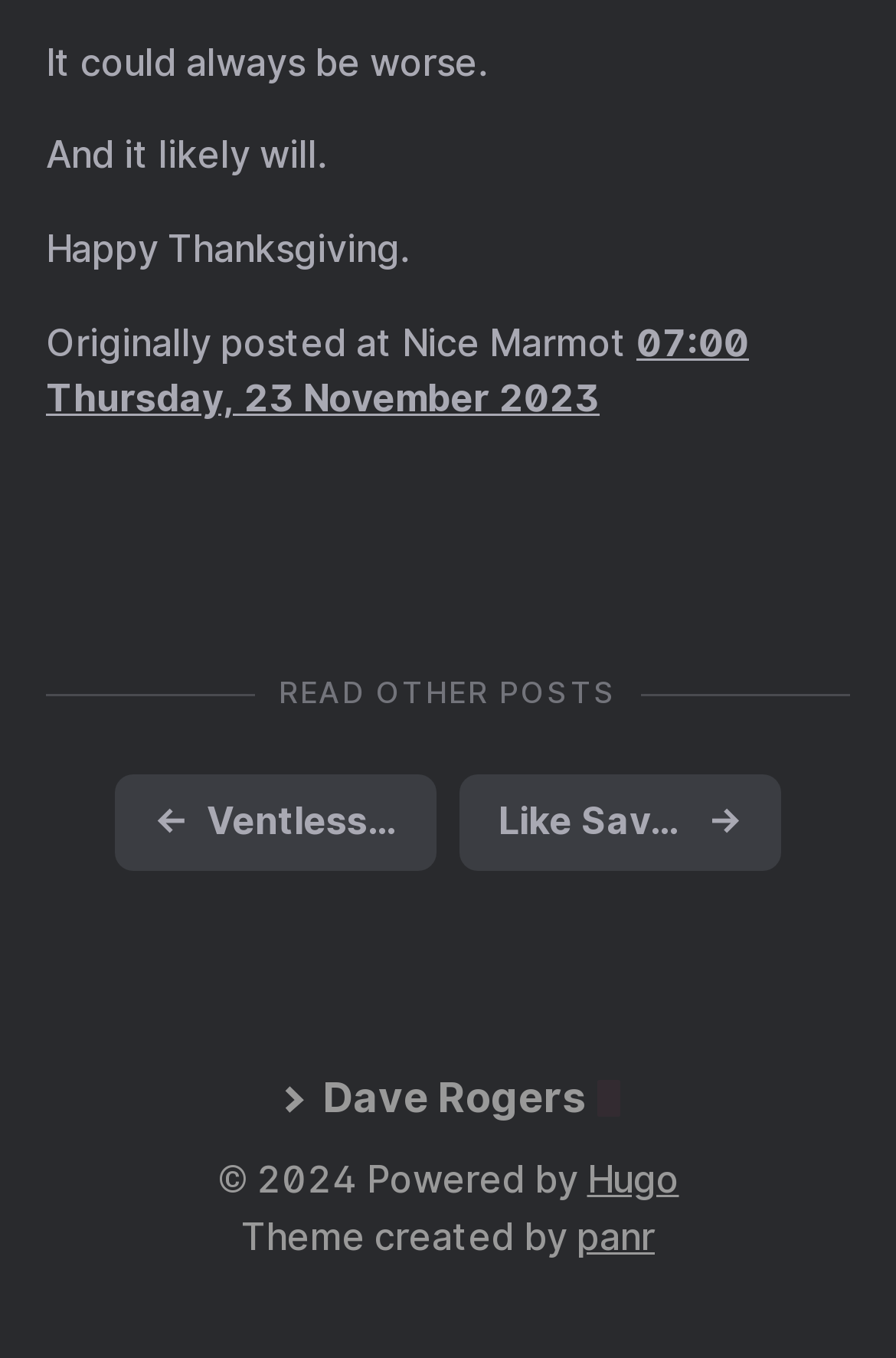What is the name of the theme creator?
Please answer the question as detailed as possible.

The text 'Theme created by' is followed by a link 'panr', which implies that panr is the creator of the theme used in this webpage.